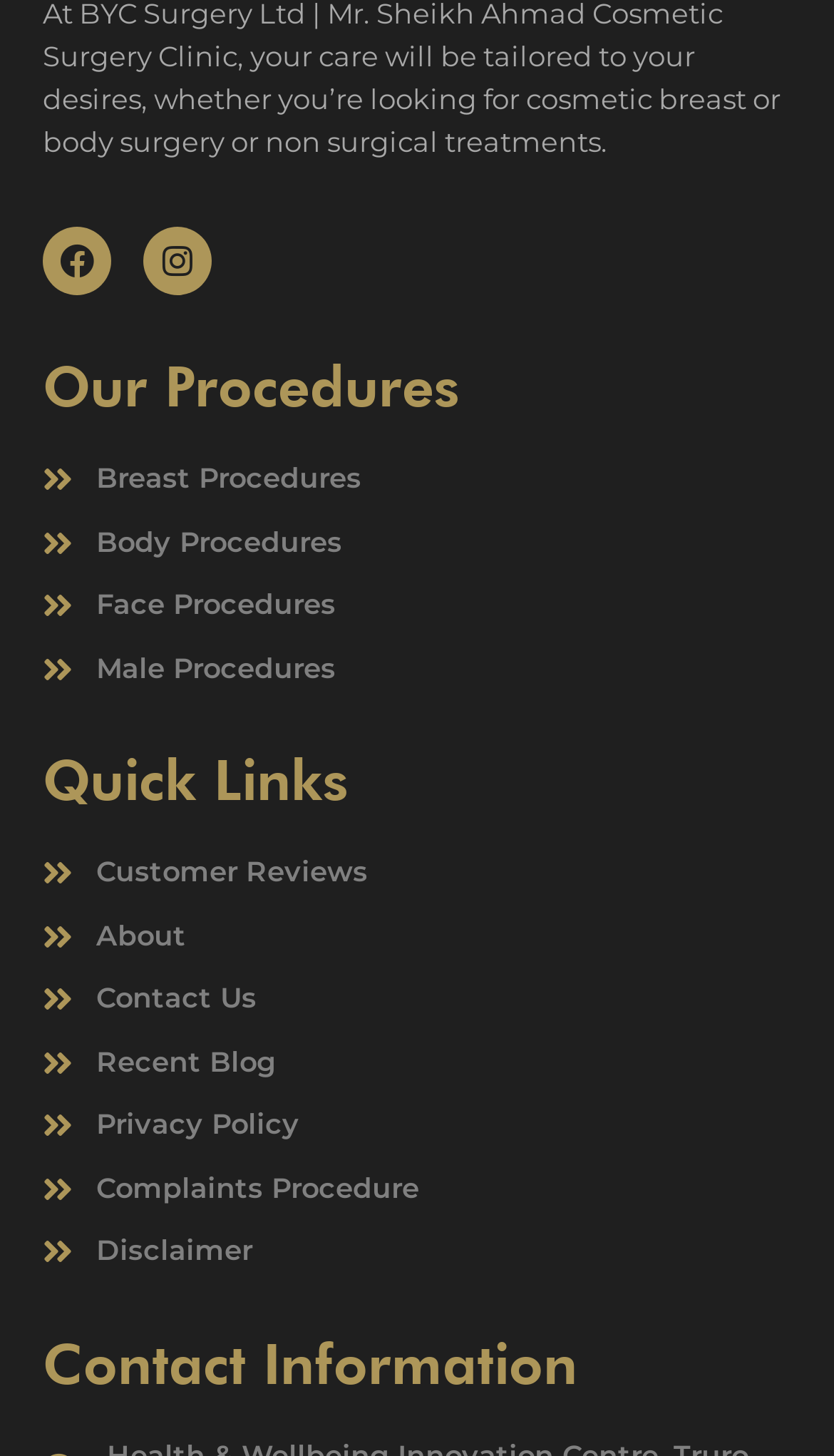Please find the bounding box coordinates of the section that needs to be clicked to achieve this instruction: "Check Recent Blog".

[0.051, 0.715, 0.949, 0.744]